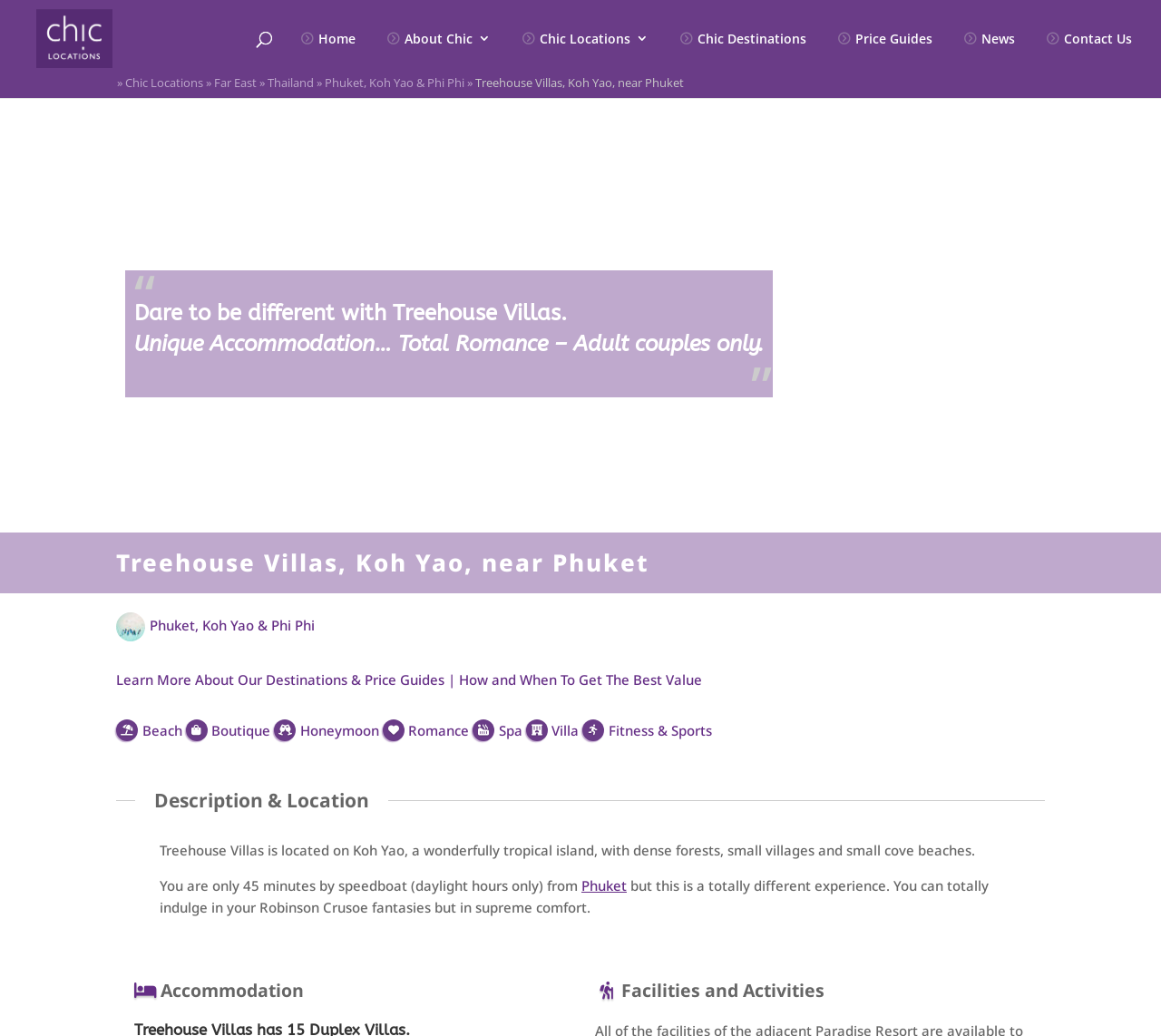Please mark the bounding box coordinates of the area that should be clicked to carry out the instruction: "Contact sales".

None